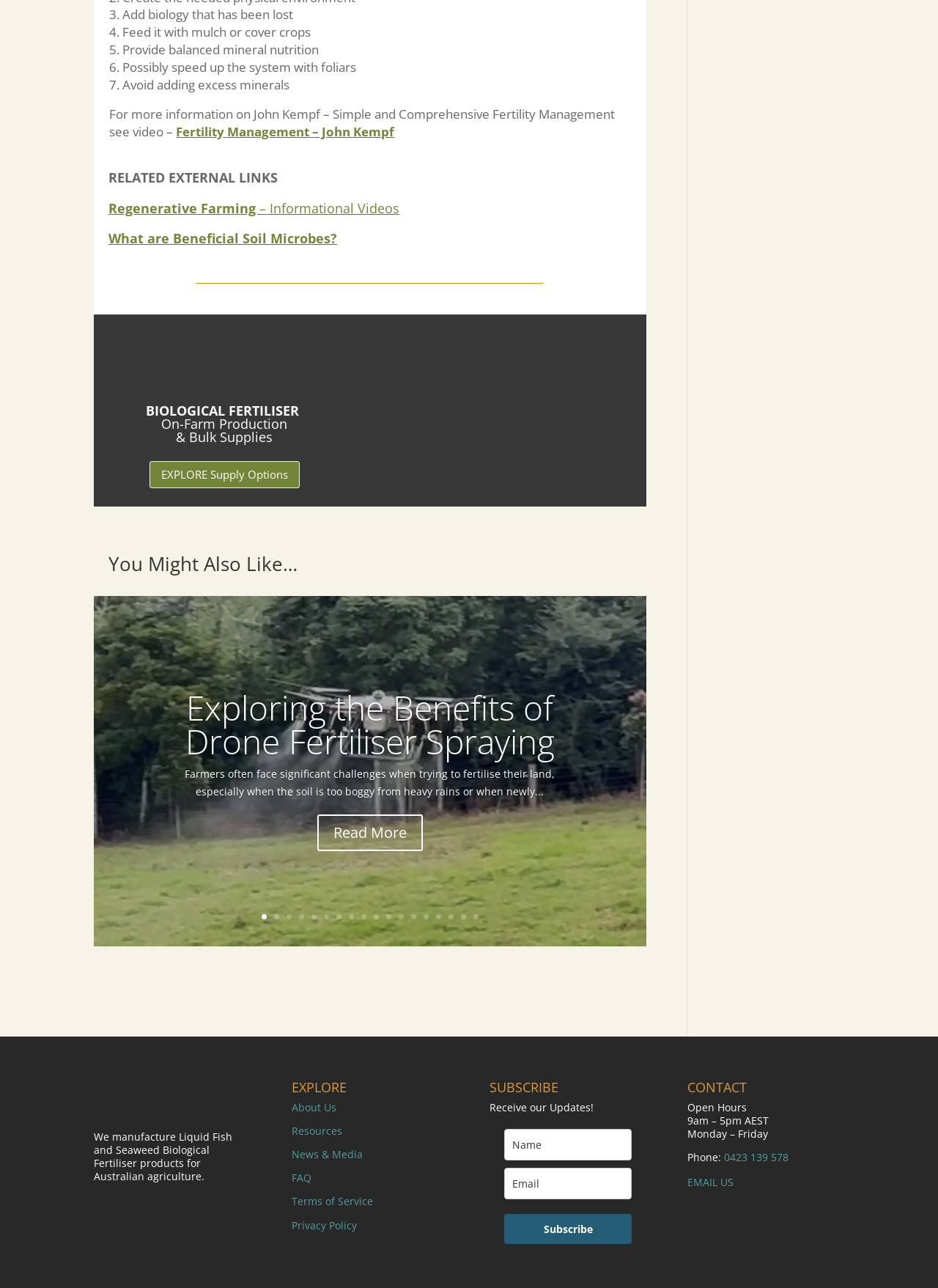Locate the bounding box coordinates of the element you need to click to accomplish the task described by this instruction: "Read more about exploring the benefits of drone fertiliser spraying".

[0.338, 0.633, 0.451, 0.661]